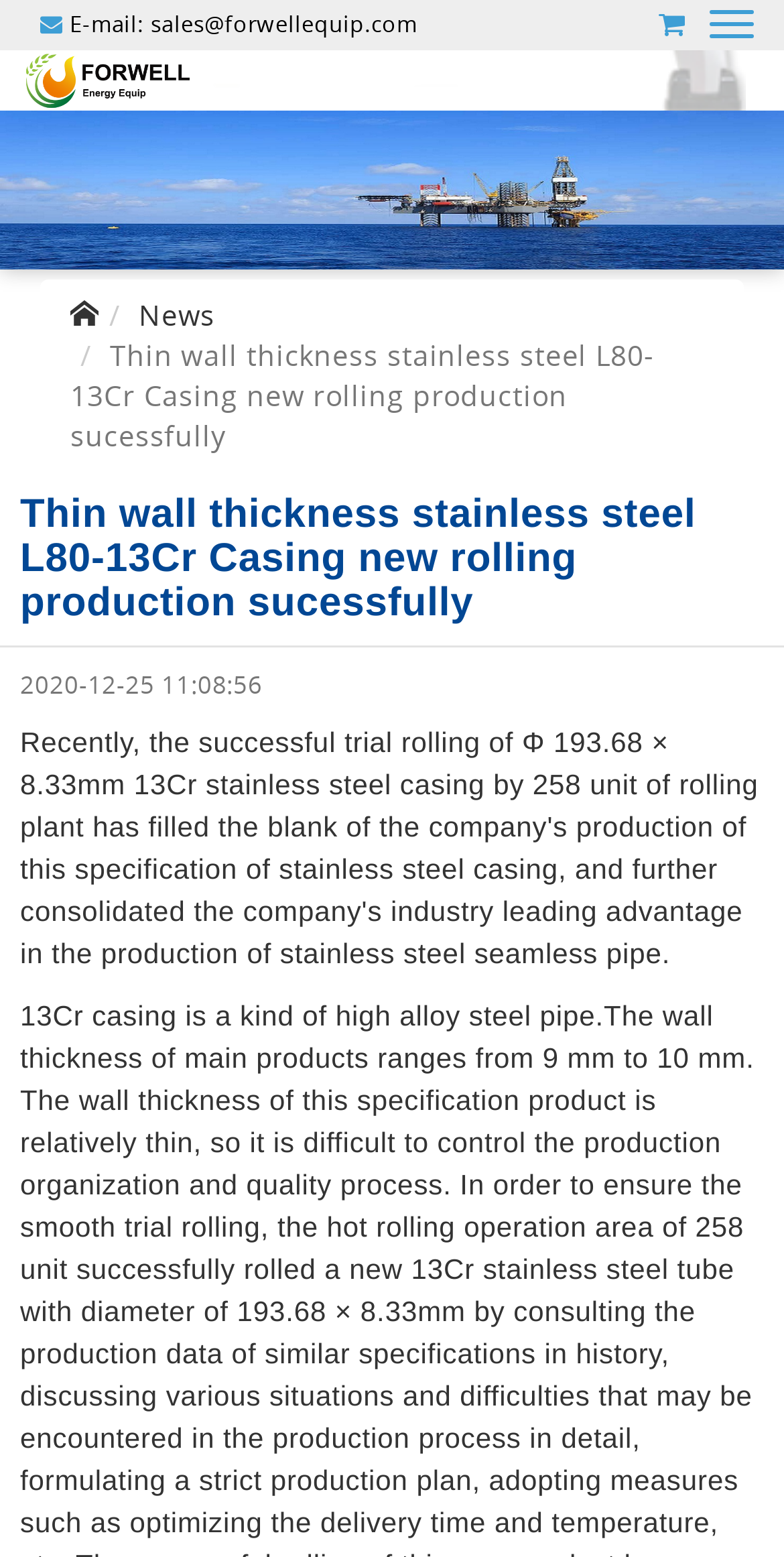Answer the question in one word or a short phrase:
What is the email address provided?

sales@forwellequip.com